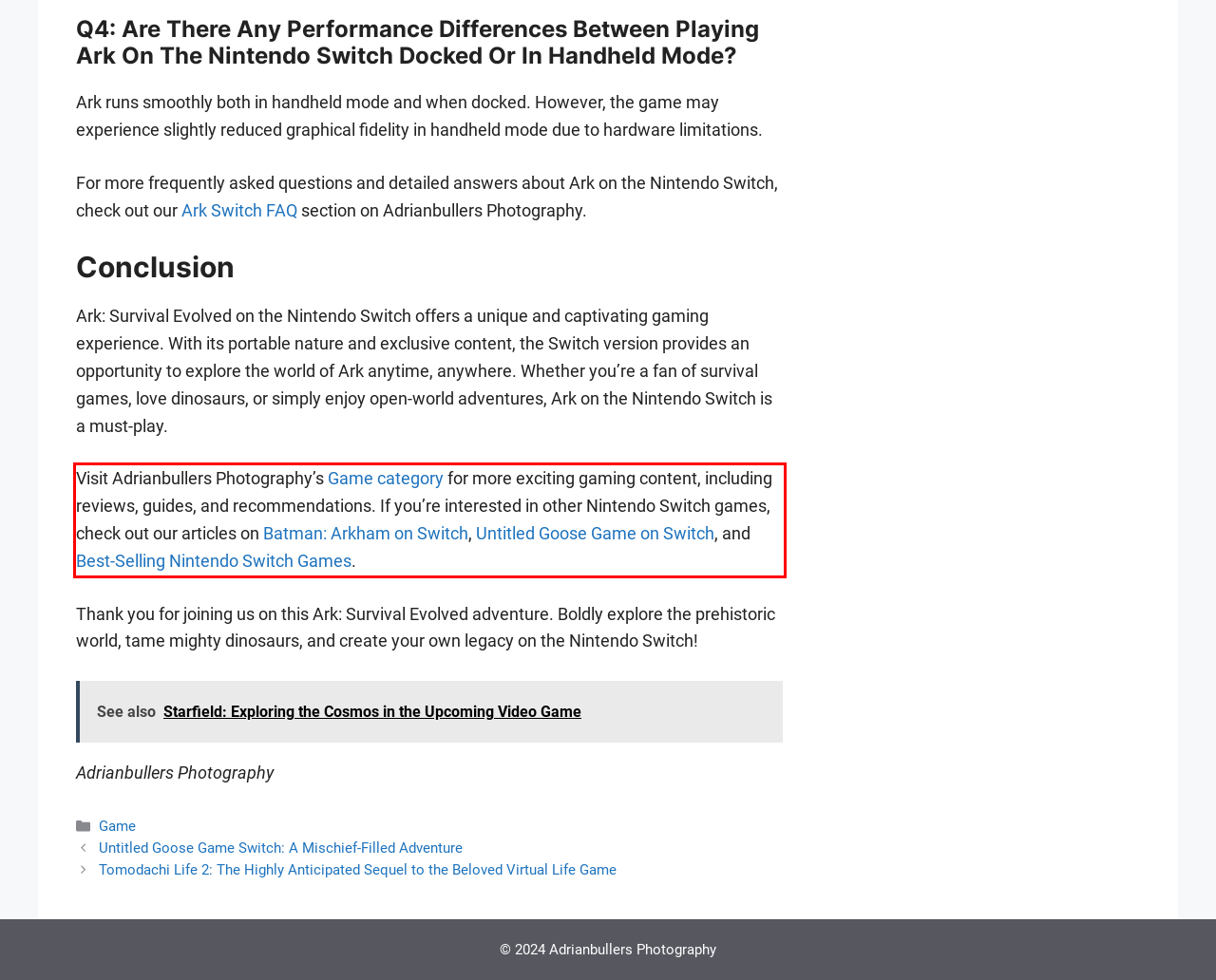Identify and extract the text within the red rectangle in the screenshot of the webpage.

Visit Adrianbullers Photography’s Game category for more exciting gaming content, including reviews, guides, and recommendations. If you’re interested in other Nintendo Switch games, check out our articles on Batman: Arkham on Switch, Untitled Goose Game on Switch, and Best-Selling Nintendo Switch Games.